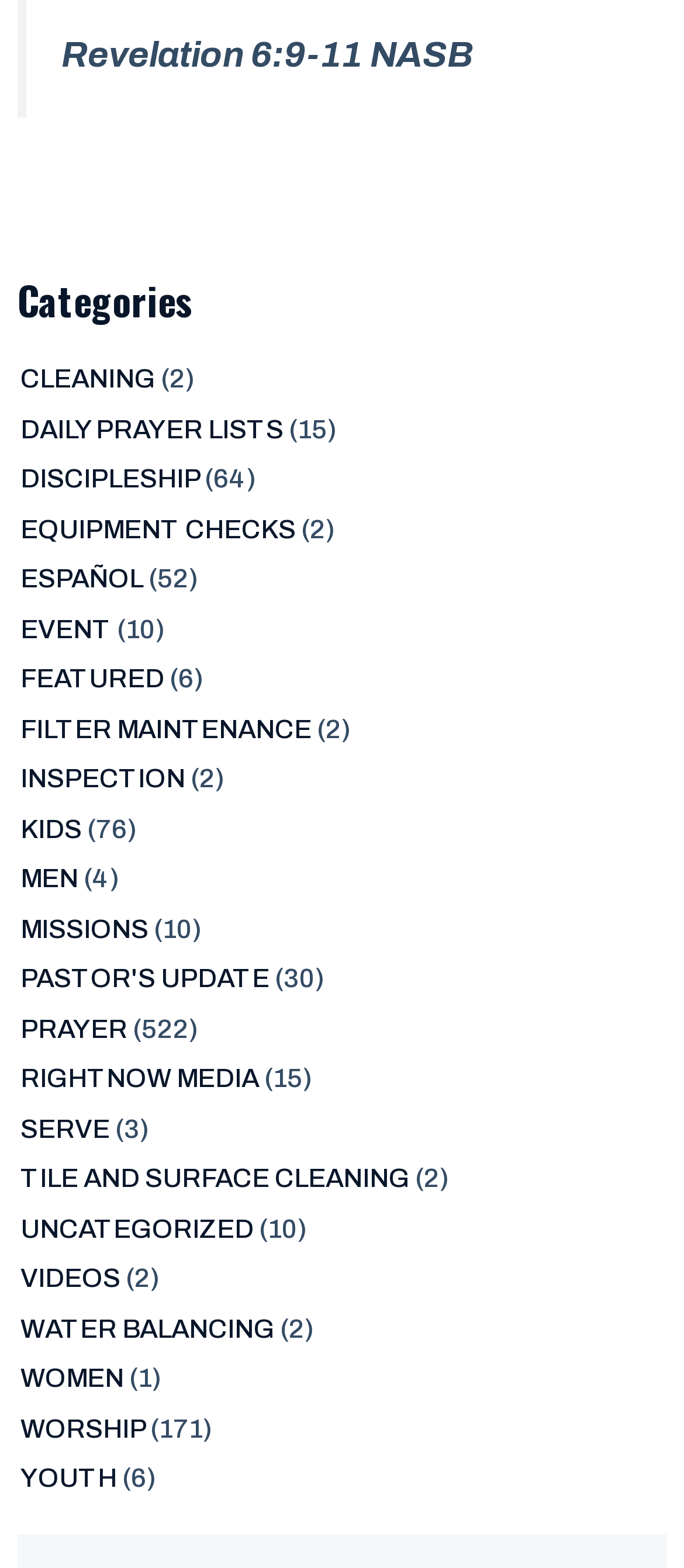Pinpoint the bounding box coordinates of the element you need to click to execute the following instruction: "View DAILY PRAYER LISTS". The bounding box should be represented by four float numbers between 0 and 1, in the format [left, top, right, bottom].

[0.029, 0.265, 0.414, 0.283]